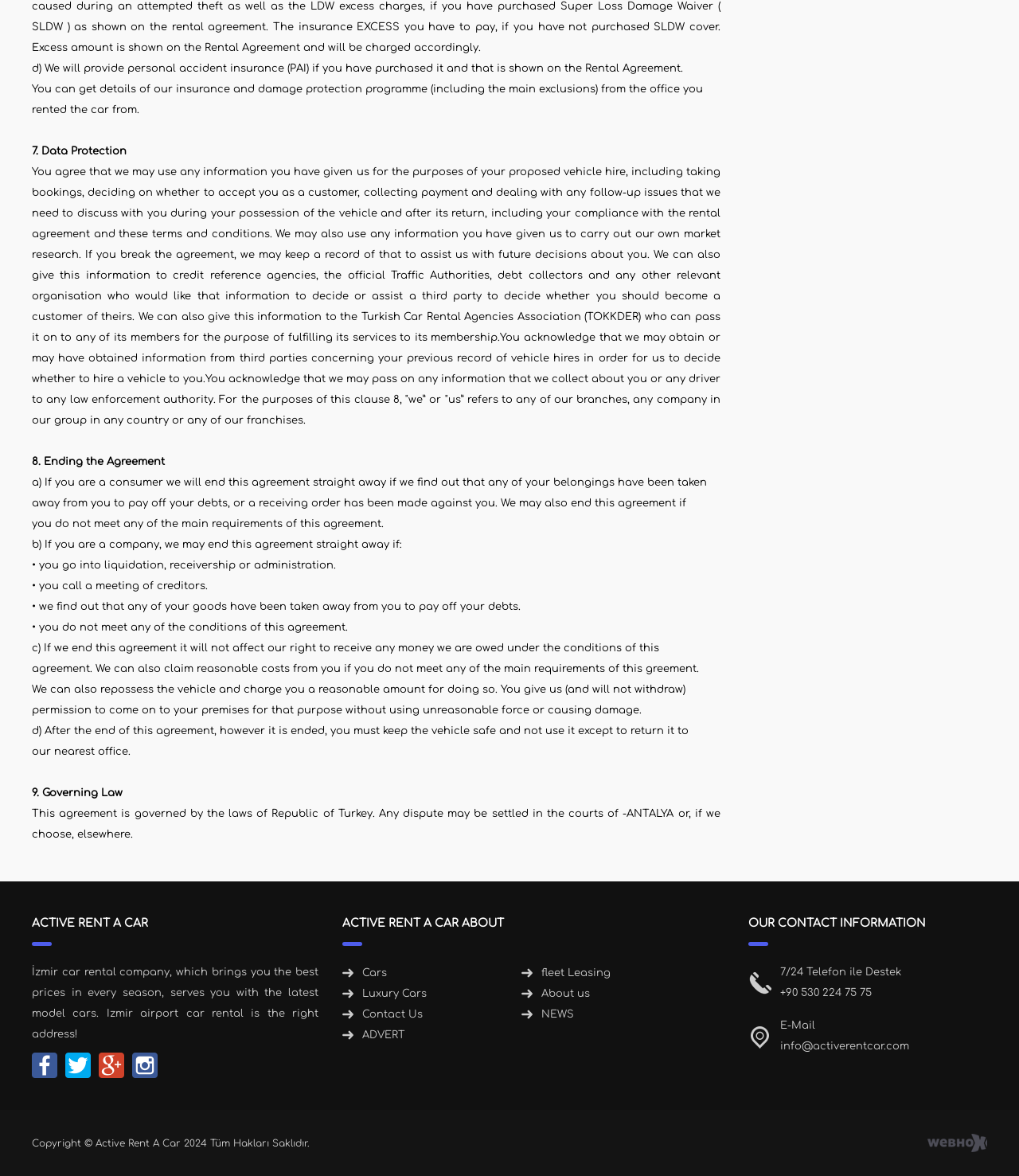Can you determine the bounding box coordinates of the area that needs to be clicked to fulfill the following instruction: "Click on the 'NEWS' link"?

[0.512, 0.854, 0.688, 0.871]